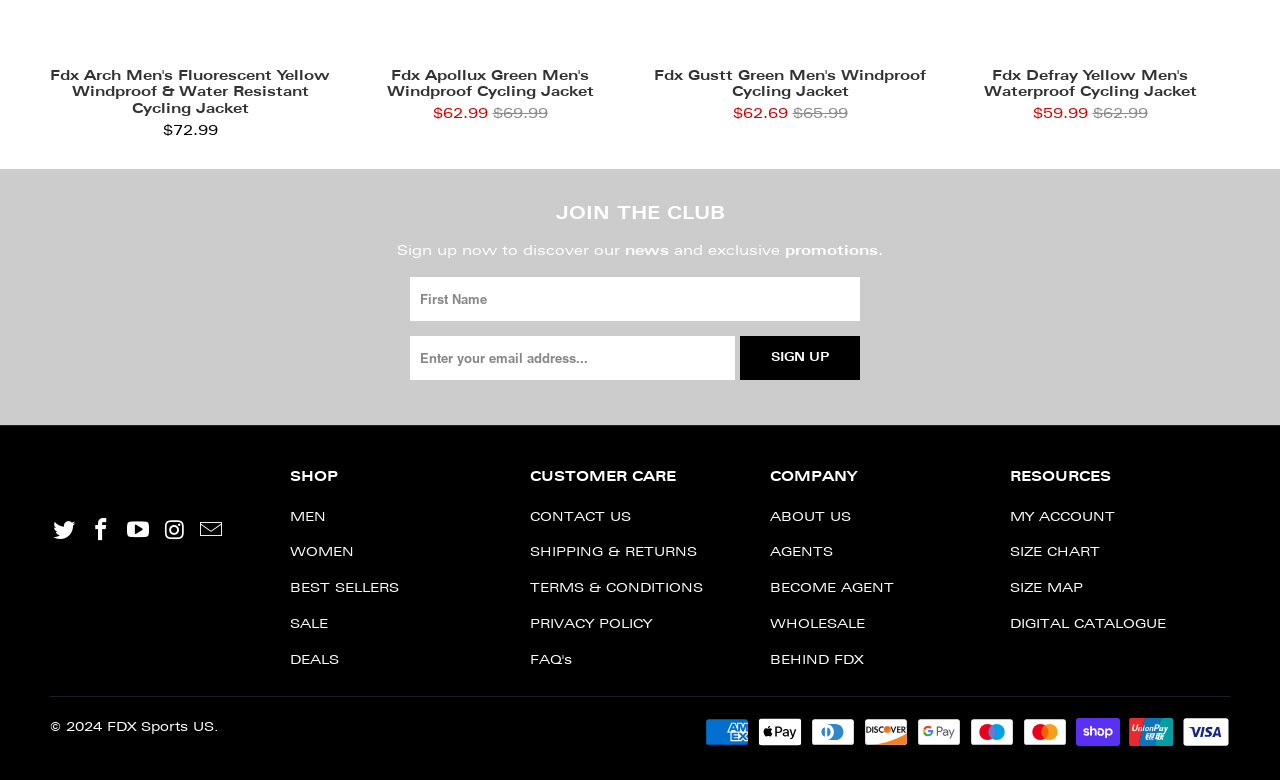Indicate the bounding box coordinates of the element that must be clicked to execute the instruction: "Contact customer care". The coordinates should be given as four float numbers between 0 and 1, i.e., [left, top, right, bottom].

[0.414, 0.652, 0.493, 0.671]